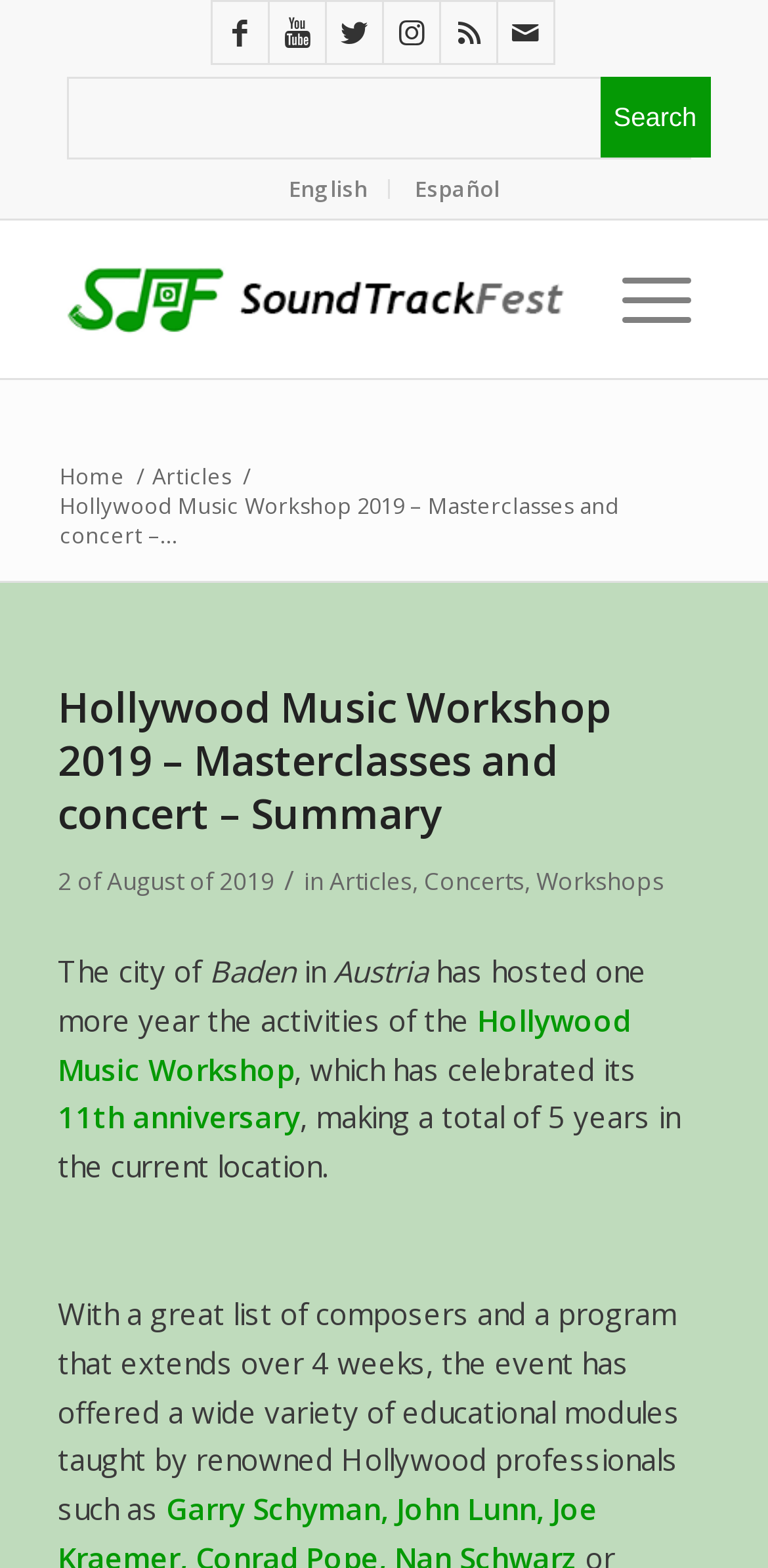Given the description of the UI element: "Menu Menu", predict the bounding box coordinates in the form of [left, top, right, bottom], with each value being a float between 0 and 1.

[0.758, 0.141, 0.925, 0.241]